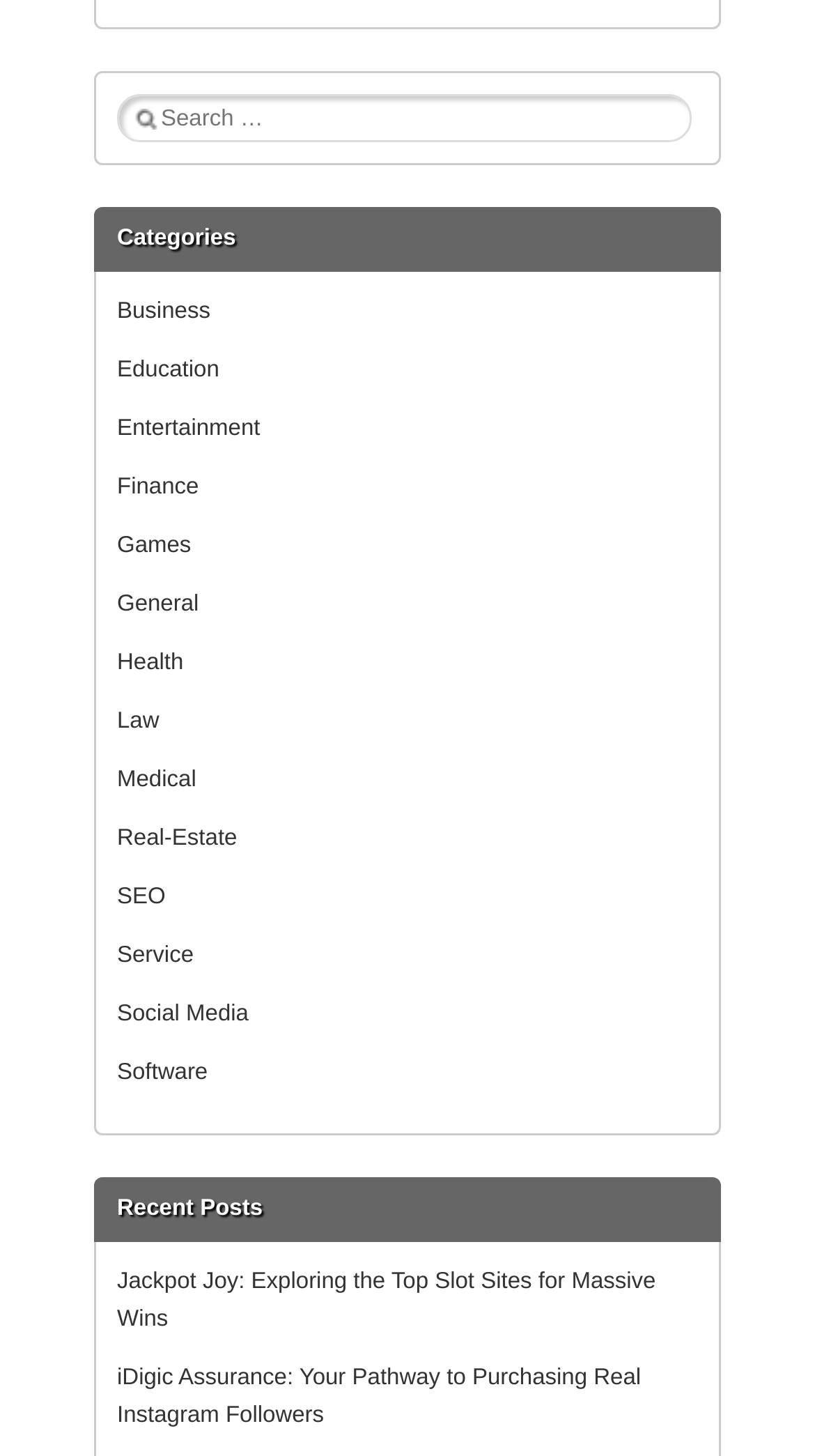Please specify the bounding box coordinates of the clickable section necessary to execute the following command: "Read Jackpot Joy article".

[0.144, 0.872, 0.805, 0.915]